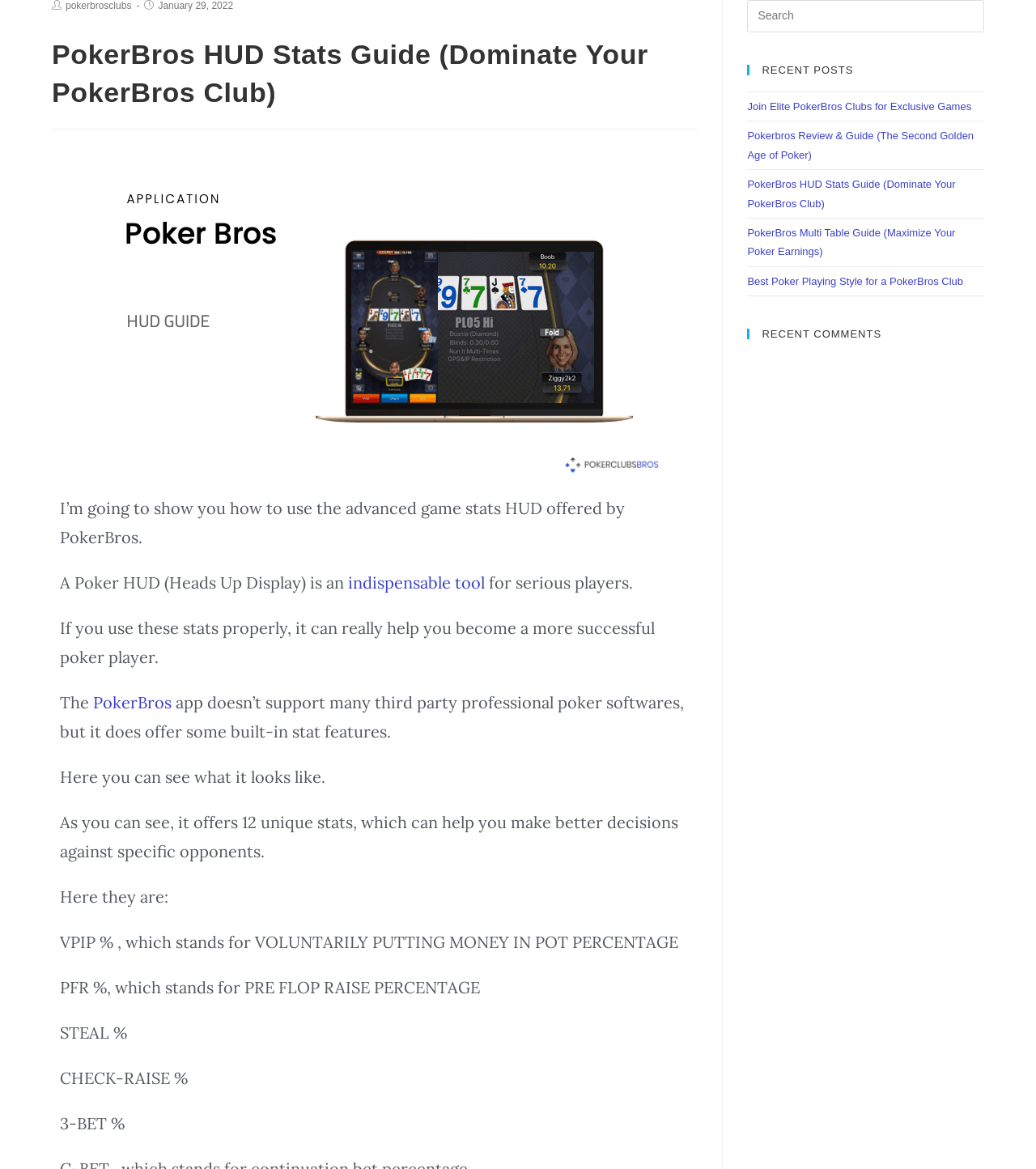Find the bounding box coordinates for the element that must be clicked to complete the instruction: "go to the PokerBros HUD Stats Guide". The coordinates should be four float numbers between 0 and 1, indicated as [left, top, right, bottom].

[0.721, 0.152, 0.922, 0.179]